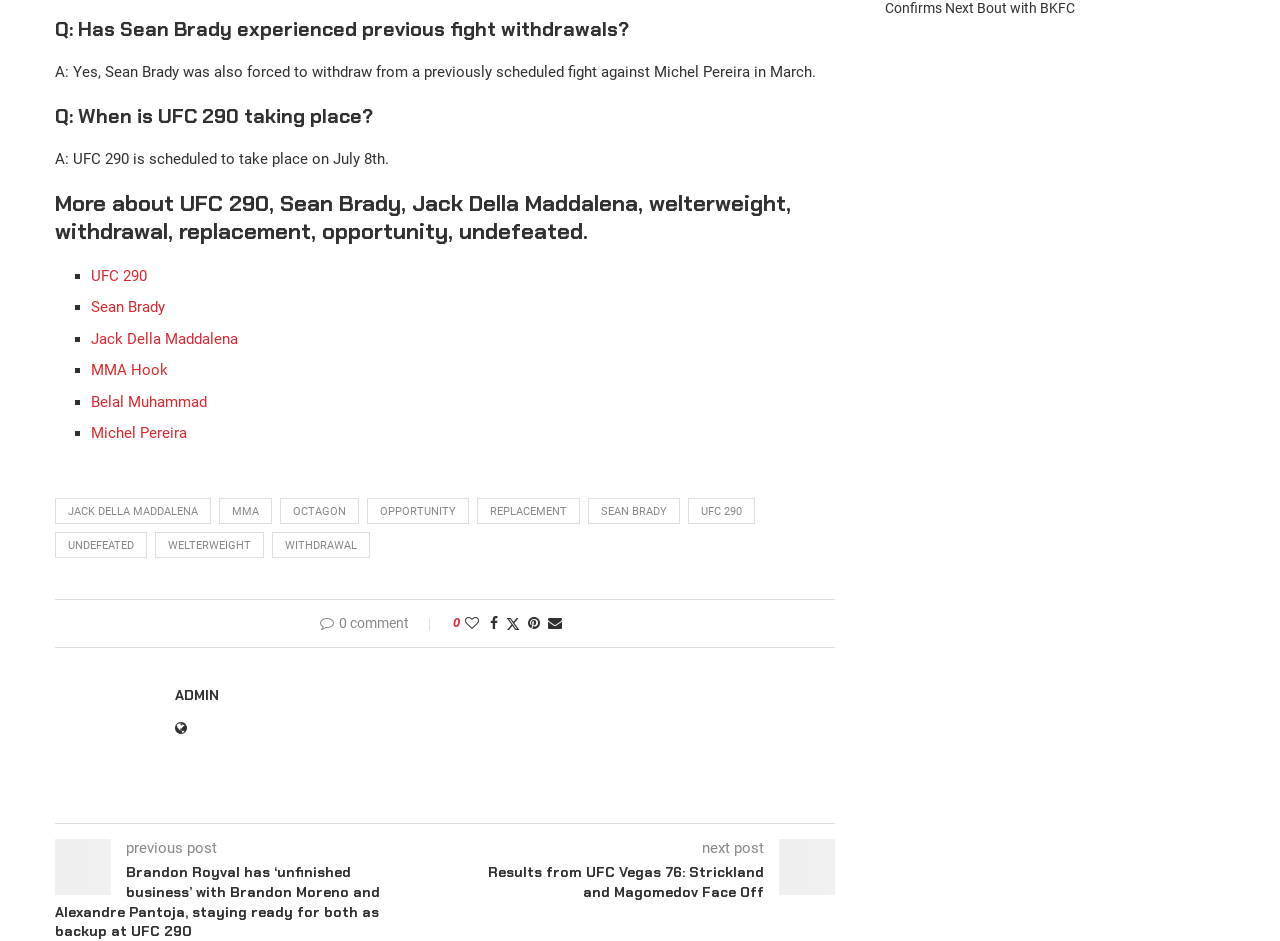Respond with a single word or phrase:
When is UFC 290 taking place?

July 8th